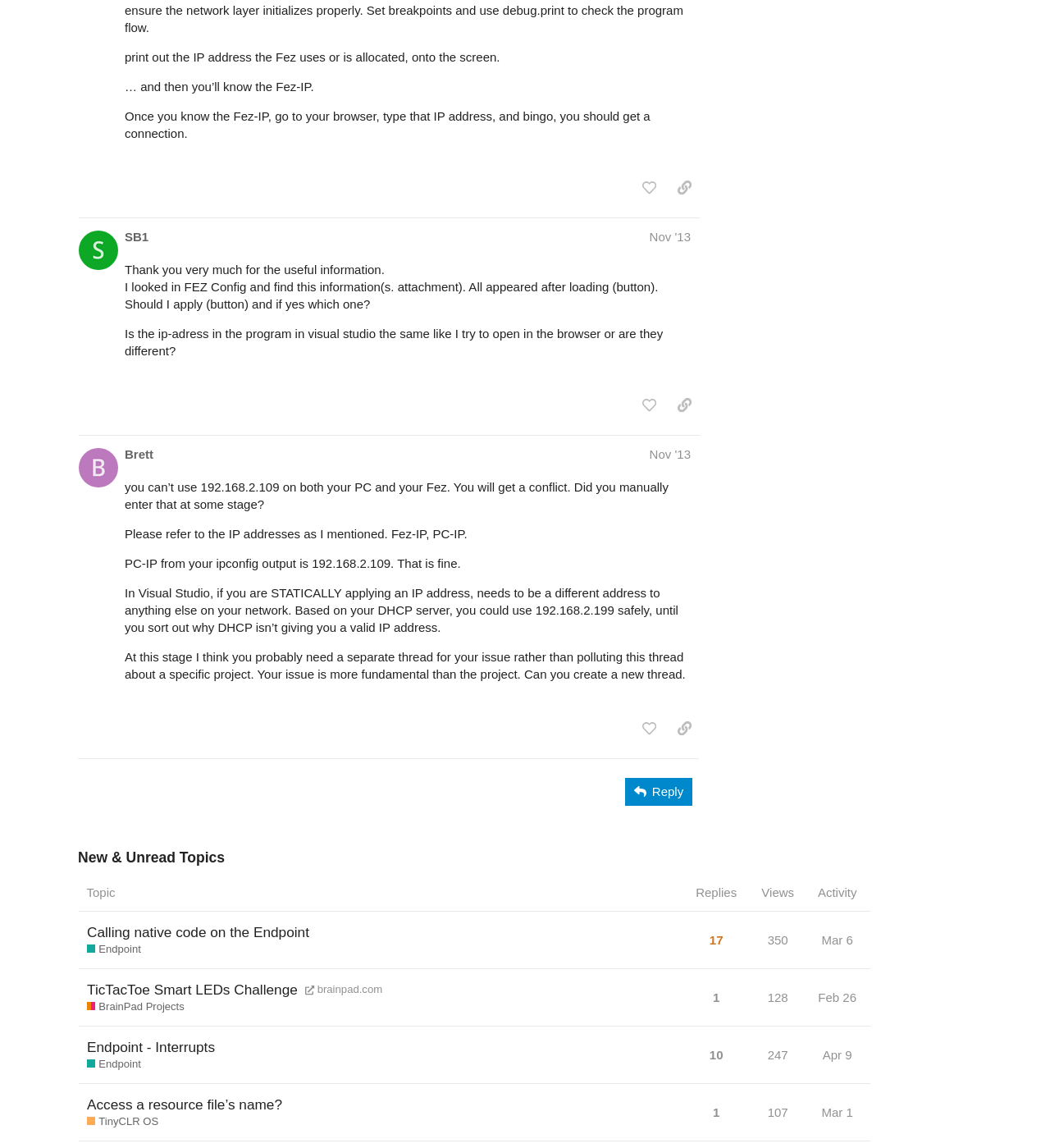Please identify the bounding box coordinates of the element's region that I should click in order to complete the following instruction: "Sort topics by activity". The bounding box coordinates consist of four float numbers between 0 and 1, i.e., [left, top, right, bottom].

[0.77, 0.761, 0.829, 0.794]